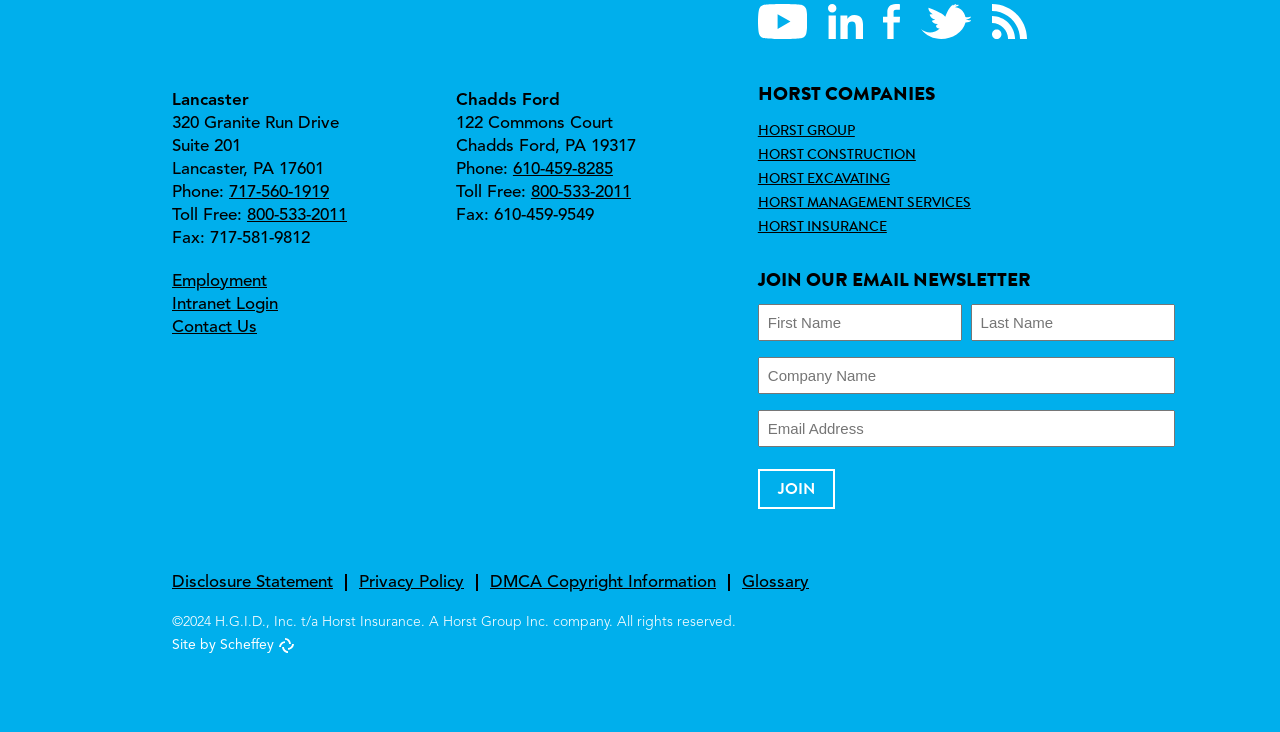What is the company name of the insurance provider?
Using the information from the image, answer the question thoroughly.

The company name can be found in the top-left corner of the webpage, where the logo is located. The text 'The Horst Insurance logo' is associated with the image, indicating that the company name is Horst Insurance.